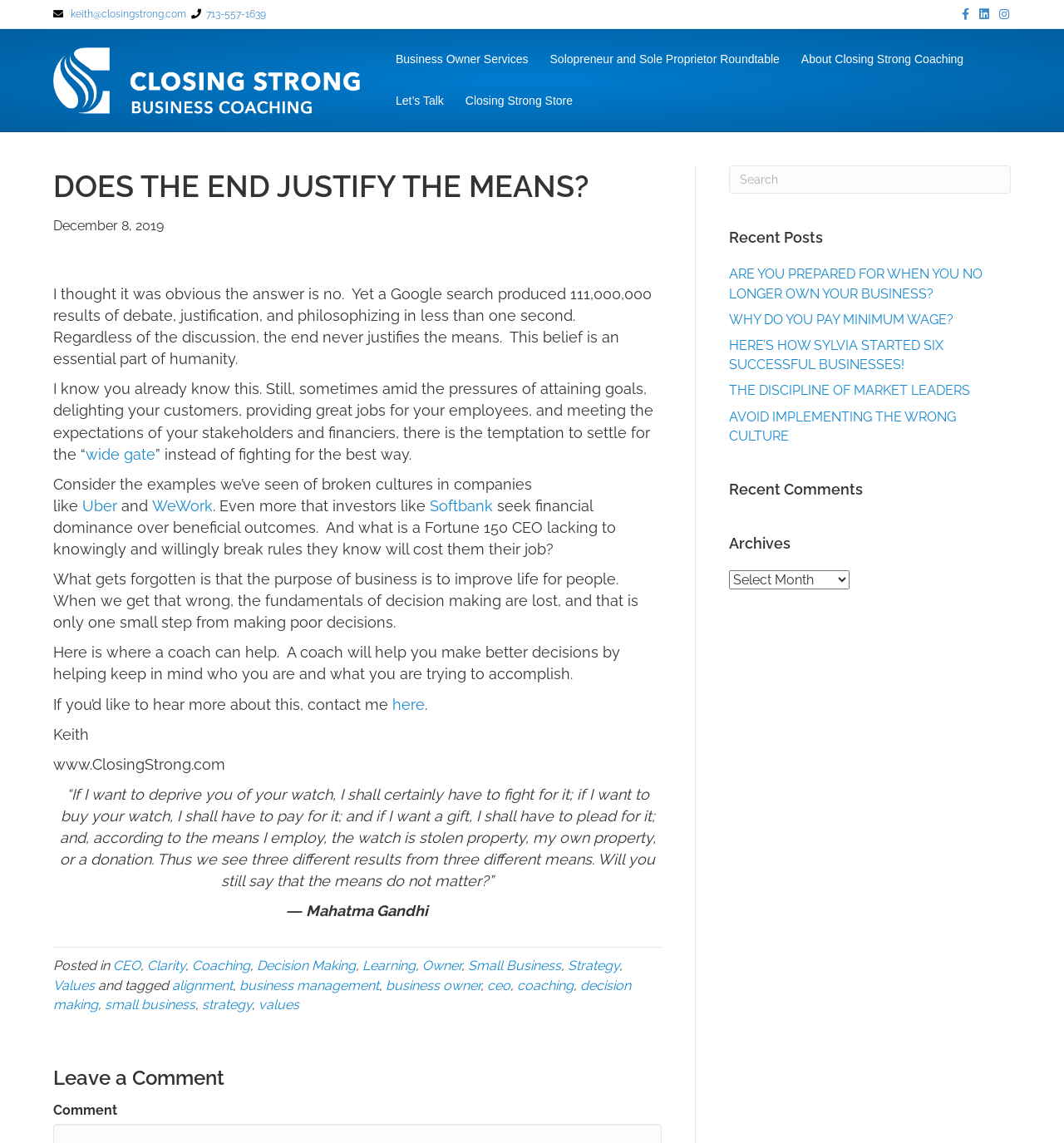Can you specify the bounding box coordinates for the region that should be clicked to fulfill this instruction: "Read the recent post 'ARE YOU PREPARED FOR WHEN YOU NO LONGER OWN YOUR BUSINESS?'".

[0.685, 0.233, 0.923, 0.264]